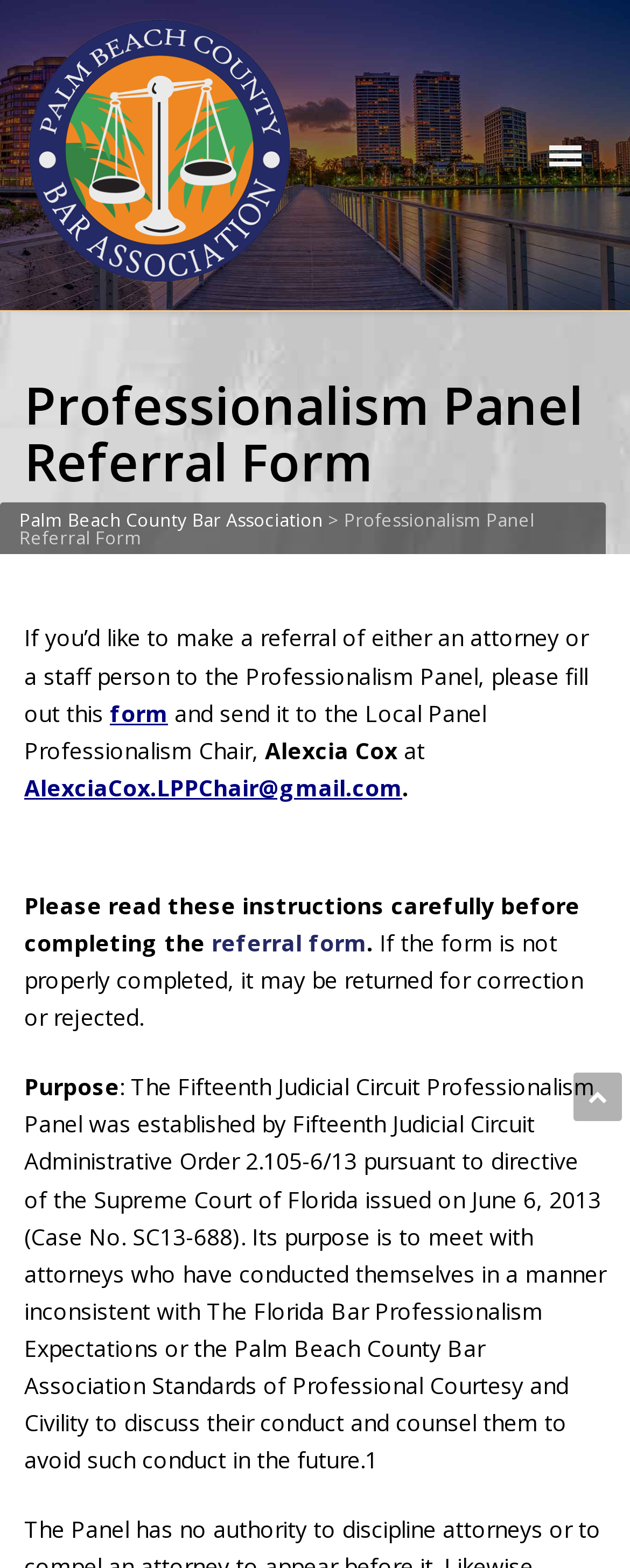Extract the bounding box coordinates for the described element: "referral form". The coordinates should be represented as four float numbers between 0 and 1: [left, top, right, bottom].

[0.336, 0.591, 0.582, 0.611]